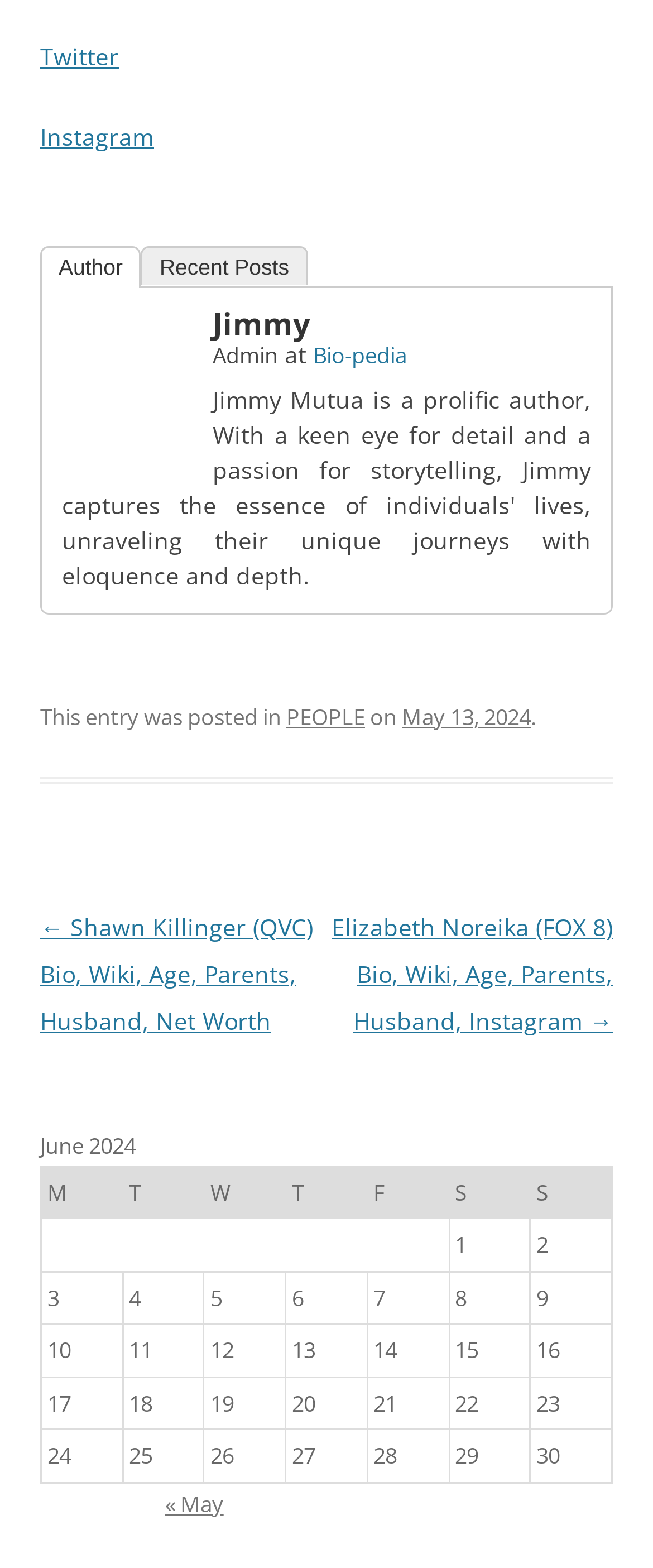Find the bounding box coordinates of the area that needs to be clicked in order to achieve the following instruction: "Check the previous month". The coordinates should be specified as four float numbers between 0 and 1, i.e., [left, top, right, bottom].

[0.253, 0.949, 0.342, 0.968]